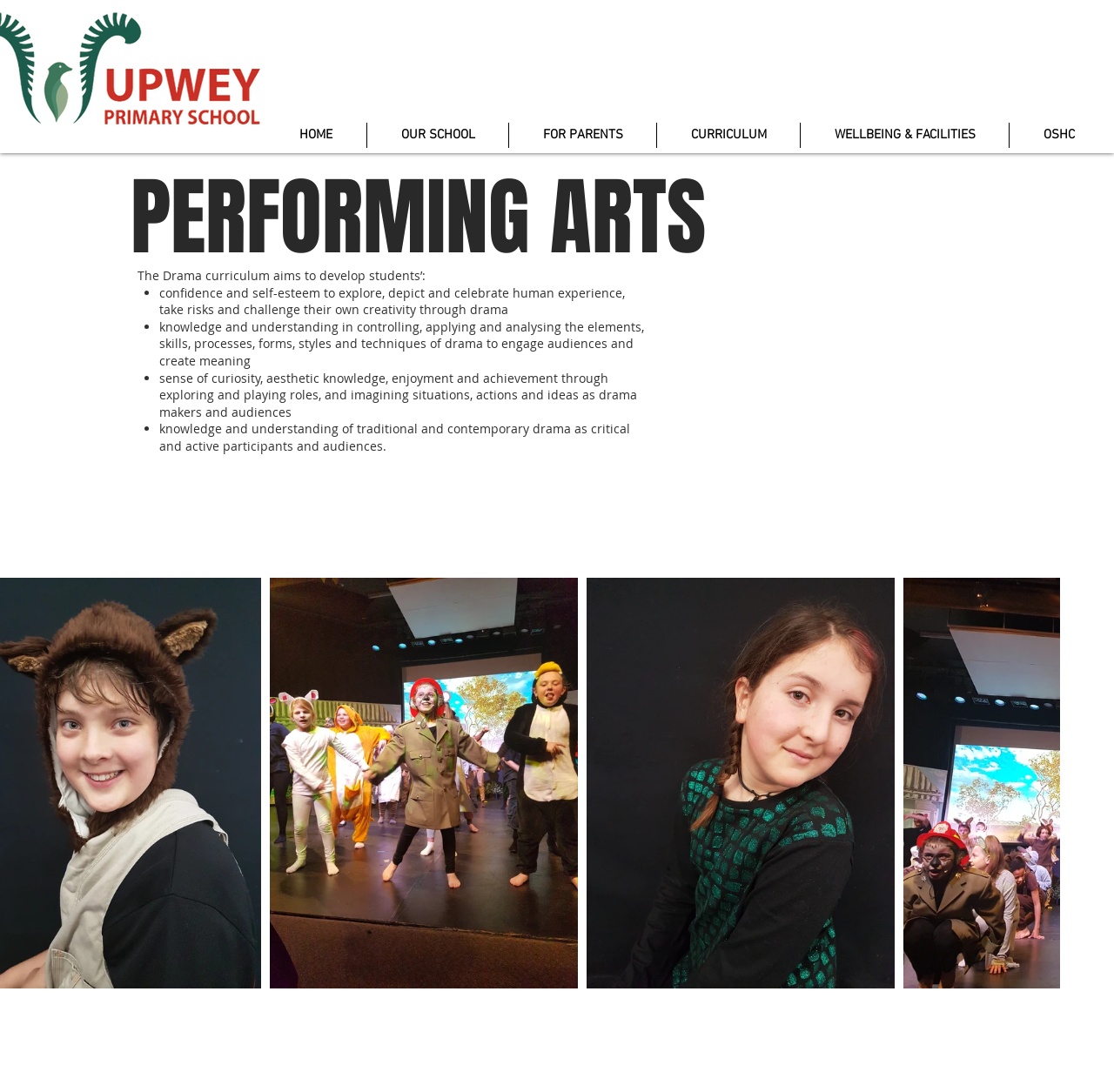Describe the entire webpage, focusing on both content and design.

The webpage is about the Performing Arts program at Upwey Primary School. At the top, there is a navigation menu with 6 links: "HOME", "OUR SCHOOL", "FOR PARENTS", "CURRICULUM", "WELLBEING & FACILITIES", and "OSHC". 

Below the navigation menu, there is a heading "PERFORMING ARTS" in a prominent position. Underneath the heading, there is a paragraph of text that describes the Drama curriculum, which aims to develop students' confidence, self-esteem, and creativity through drama. The paragraph is divided into 4 bullet points, each describing a specific aspect of the curriculum, such as exploring human experience, controlling drama elements, and developing aesthetic knowledge.

On the right side of the page, there are two buttons, one above the other, but their functions are not specified.